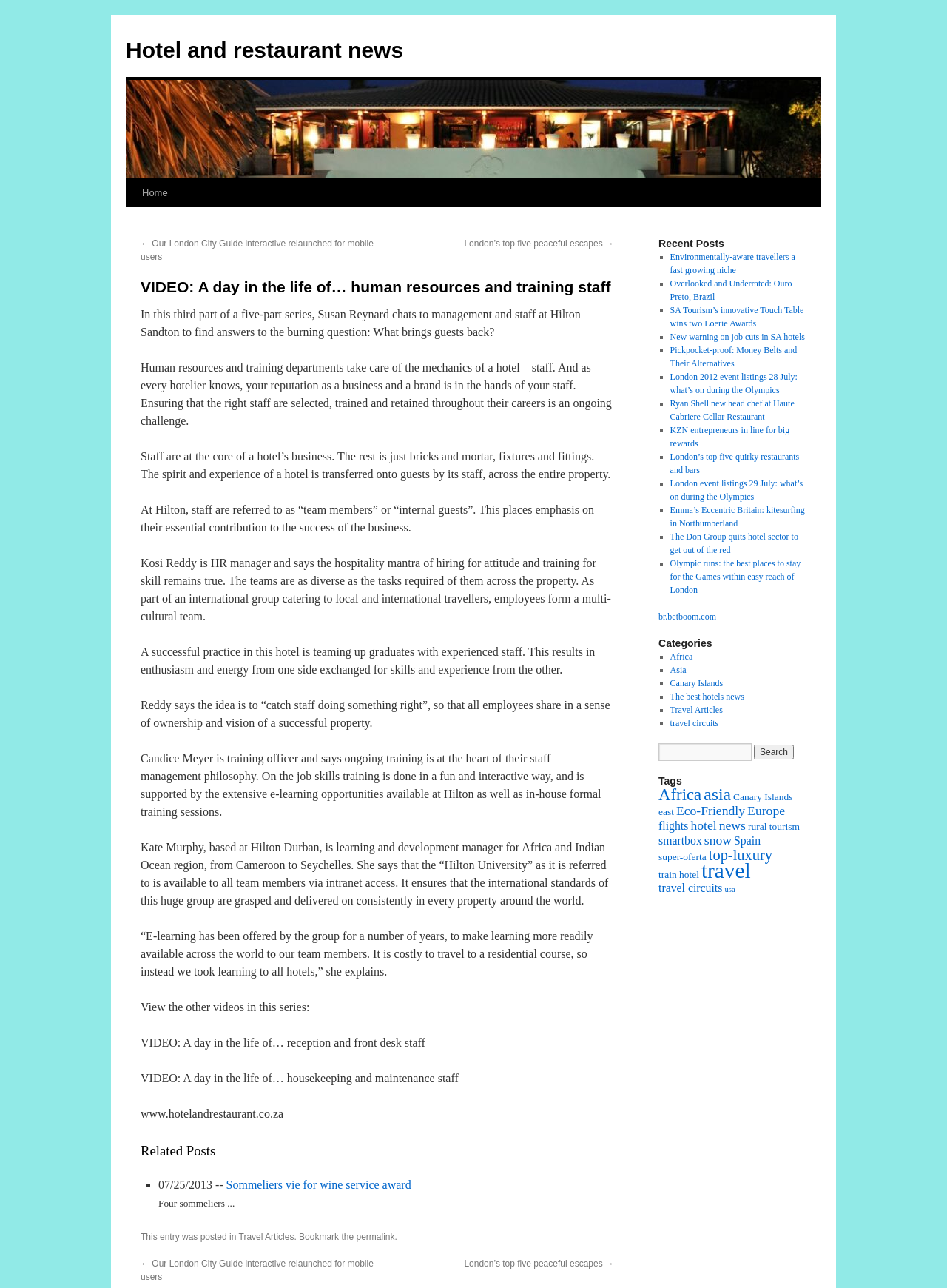What is the role of Kosi Reddy?
Please give a detailed and elaborate explanation in response to the question.

Kosi Reddy is the HR manager at Hilton Sandton, as mentioned in the static text 'Kosi Reddy is HR manager and says the hospitality mantra of hiring for attitude and training for skill remains true.'